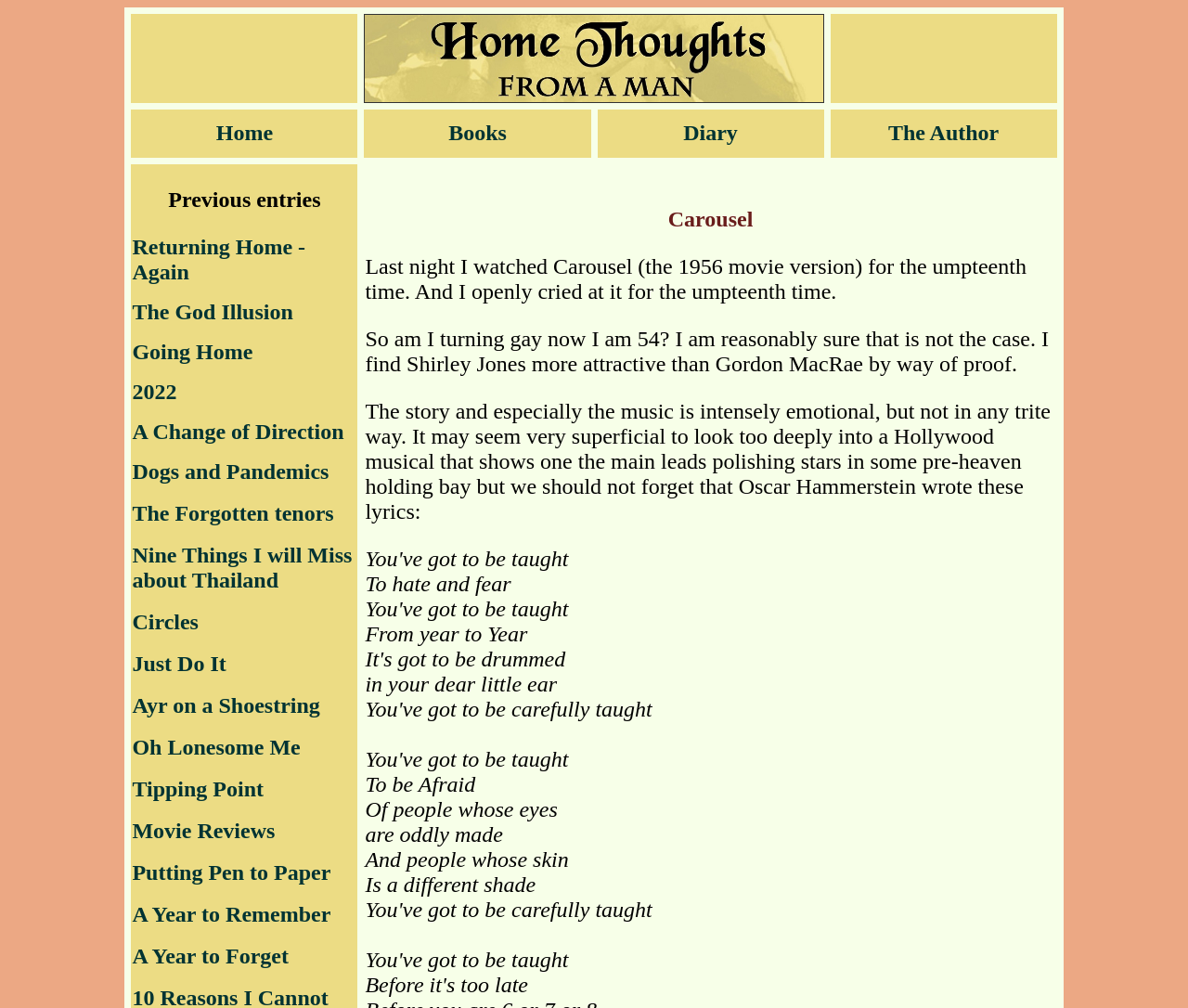Locate the bounding box coordinates of the element that should be clicked to execute the following instruction: "Click on the 'Diary' link".

[0.503, 0.109, 0.693, 0.157]